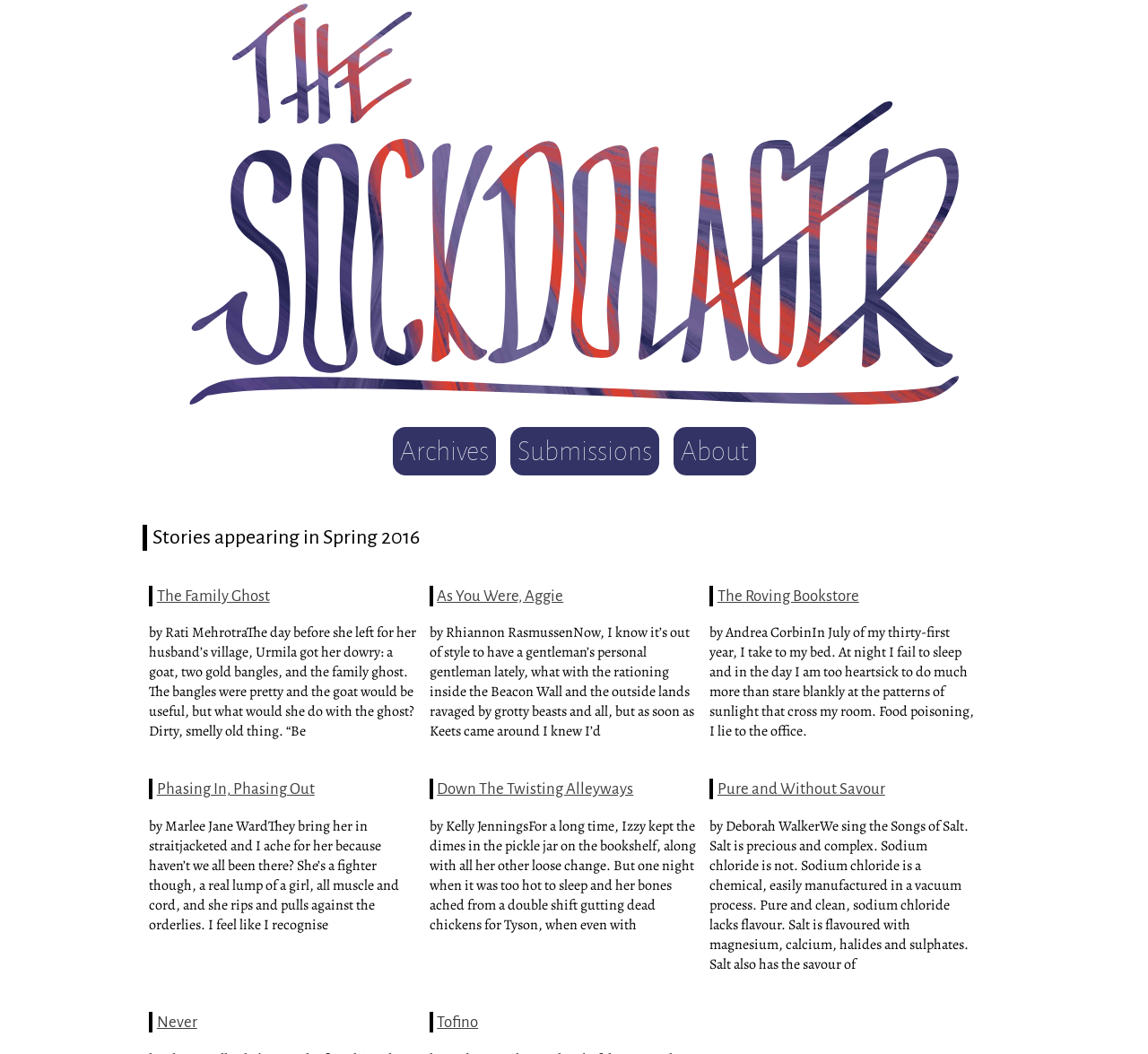Can you identify the bounding box coordinates of the clickable region needed to carry out this instruction: 'Check out The Roving Bookstore'? The coordinates should be four float numbers within the range of 0 to 1, stated as [left, top, right, bottom].

[0.625, 0.557, 0.748, 0.573]